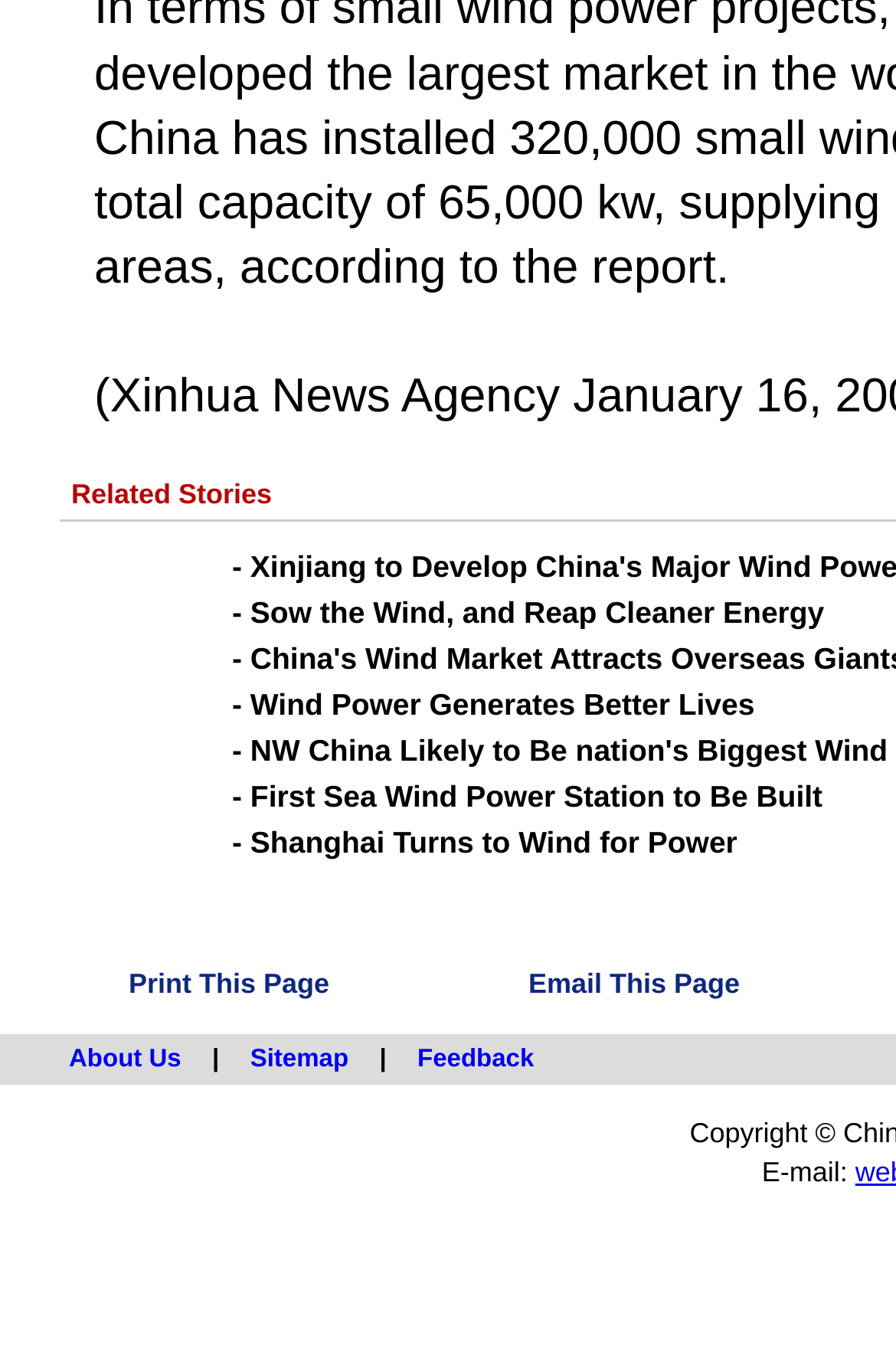Carefully observe the image and respond to the question with a detailed answer:
What can be done with the 'Email This Page' link?

The 'Email This Page' link is likely to allow the user to send the contents of the webpage to someone via email, as indicated by its label and position on the page.